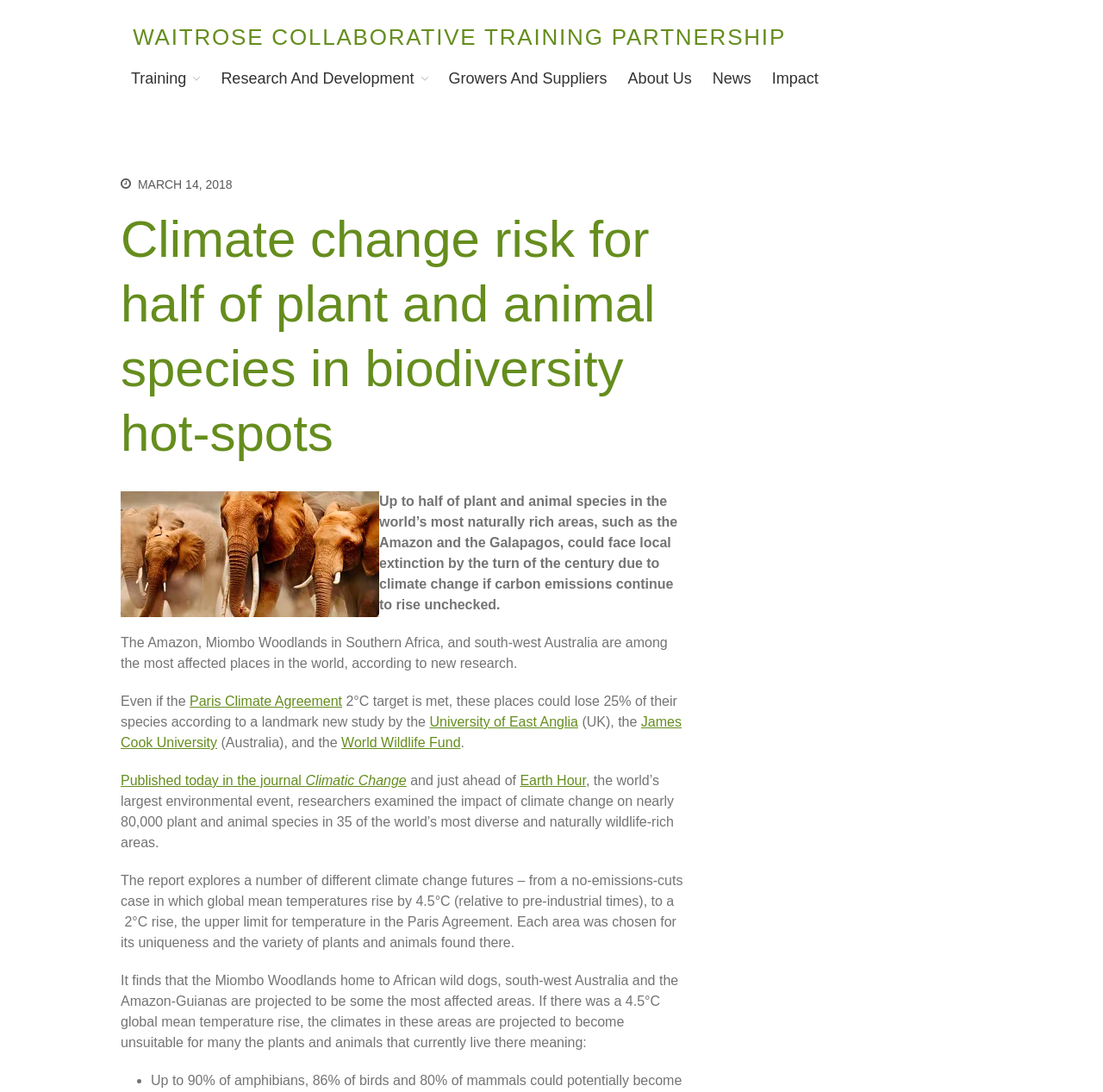Can you pinpoint the bounding box coordinates for the clickable element required for this instruction: "Check the archives for August 2022"? The coordinates should be four float numbers between 0 and 1, i.e., [left, top, right, bottom].

[0.832, 0.911, 0.89, 0.923]